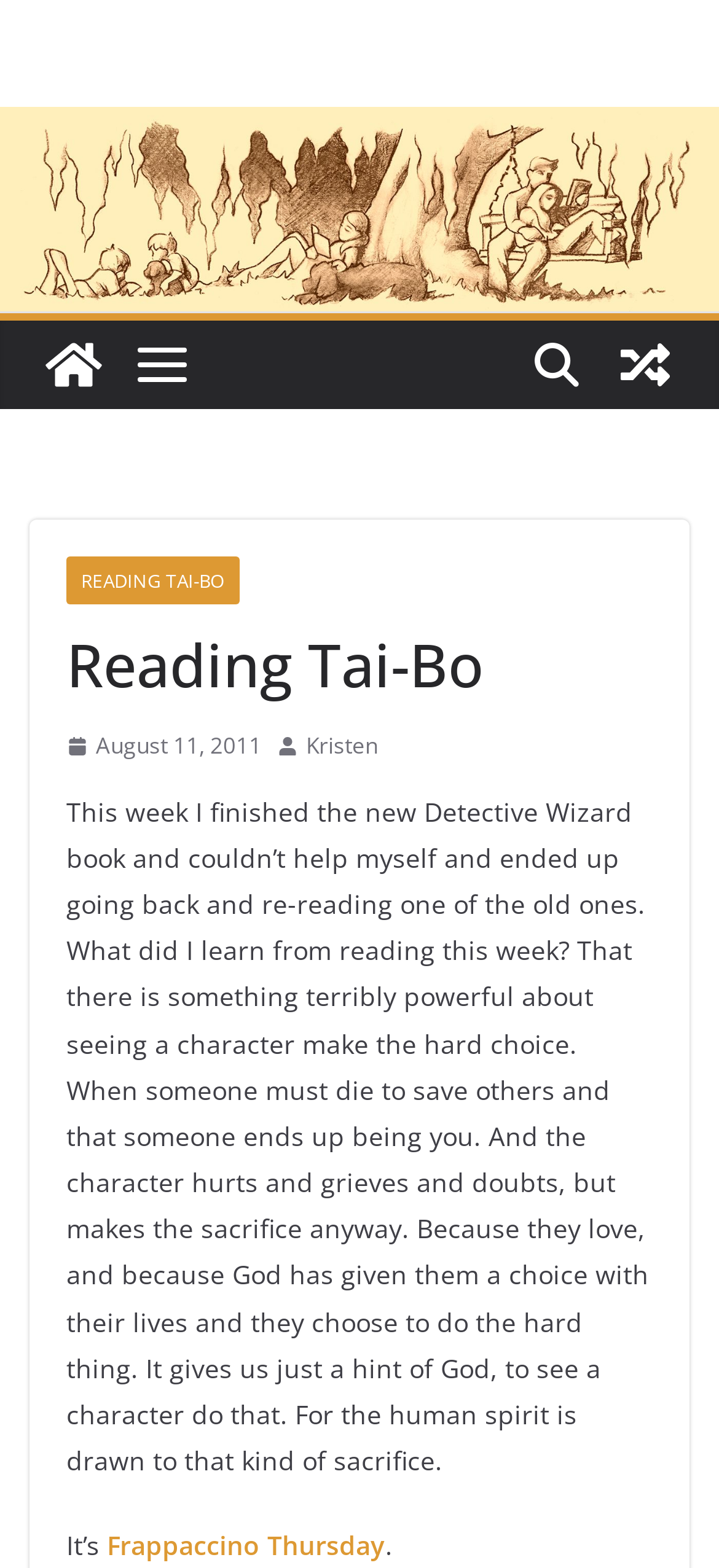Can you look at the image and give a comprehensive answer to the question:
What is the topic of the blog post?

The topic of the blog post can be inferred from the text content of the webpage, which mentions 'the new Detective Wizard book' and the author's experience of re-reading one of the old ones. This suggests that the blog post is about the author's thoughts or reflections on the Detective Wizard book series.